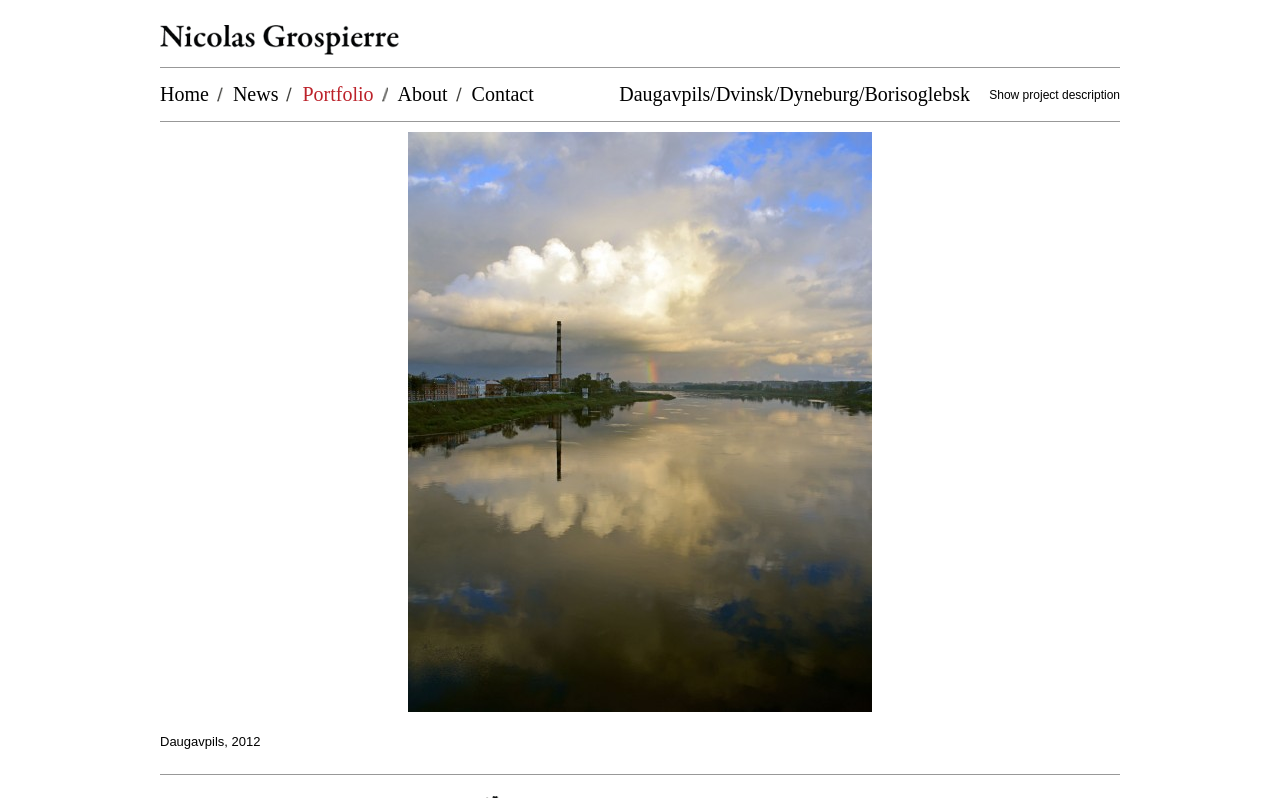Please provide a brief answer to the question using only one word or phrase: 
Where was the photo taken?

Daugavpils